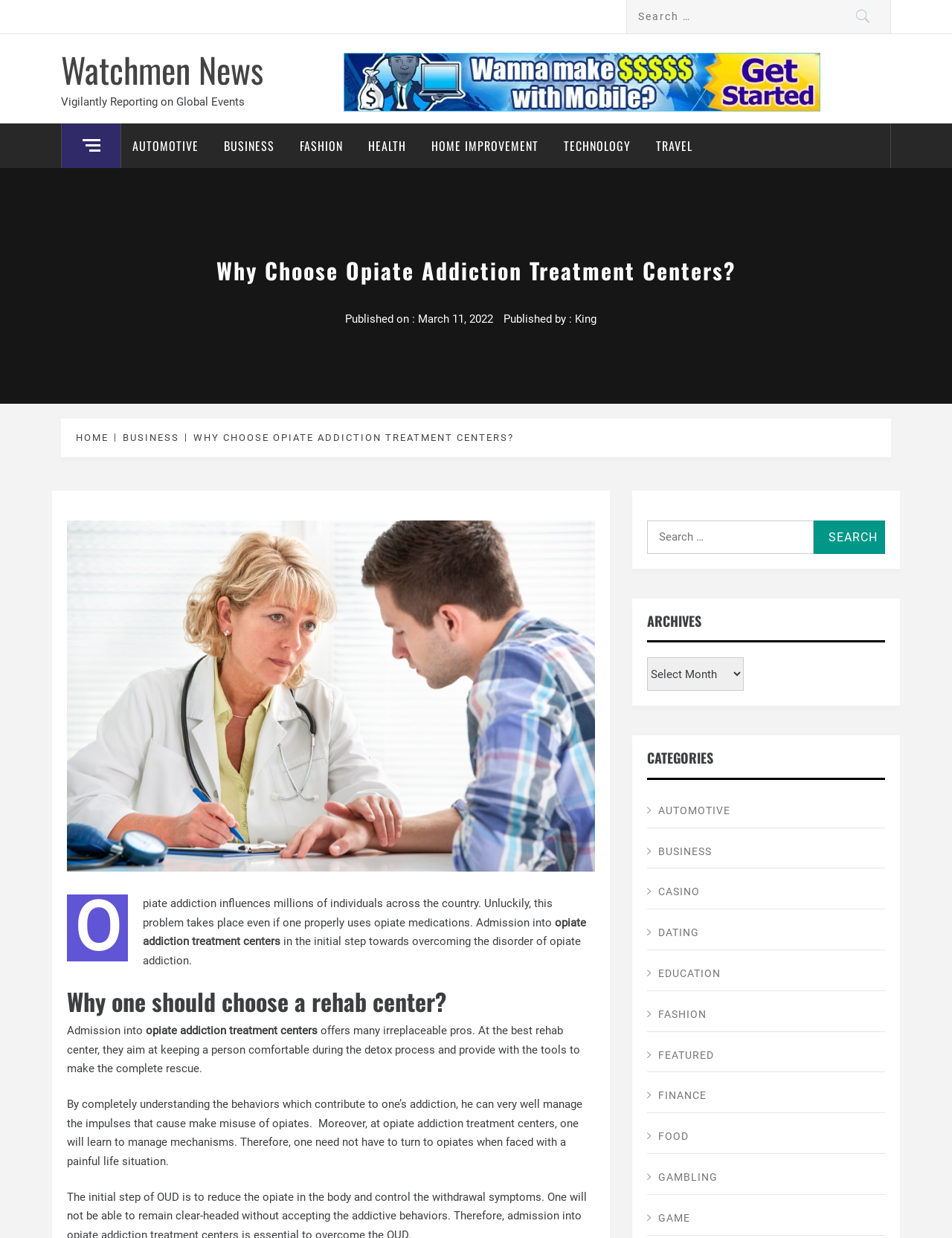Please indicate the bounding box coordinates of the element's region to be clicked to achieve the instruction: "Search in the archives". Provide the coordinates as four float numbers between 0 and 1, i.e., [left, top, right, bottom].

[0.68, 0.42, 0.855, 0.447]